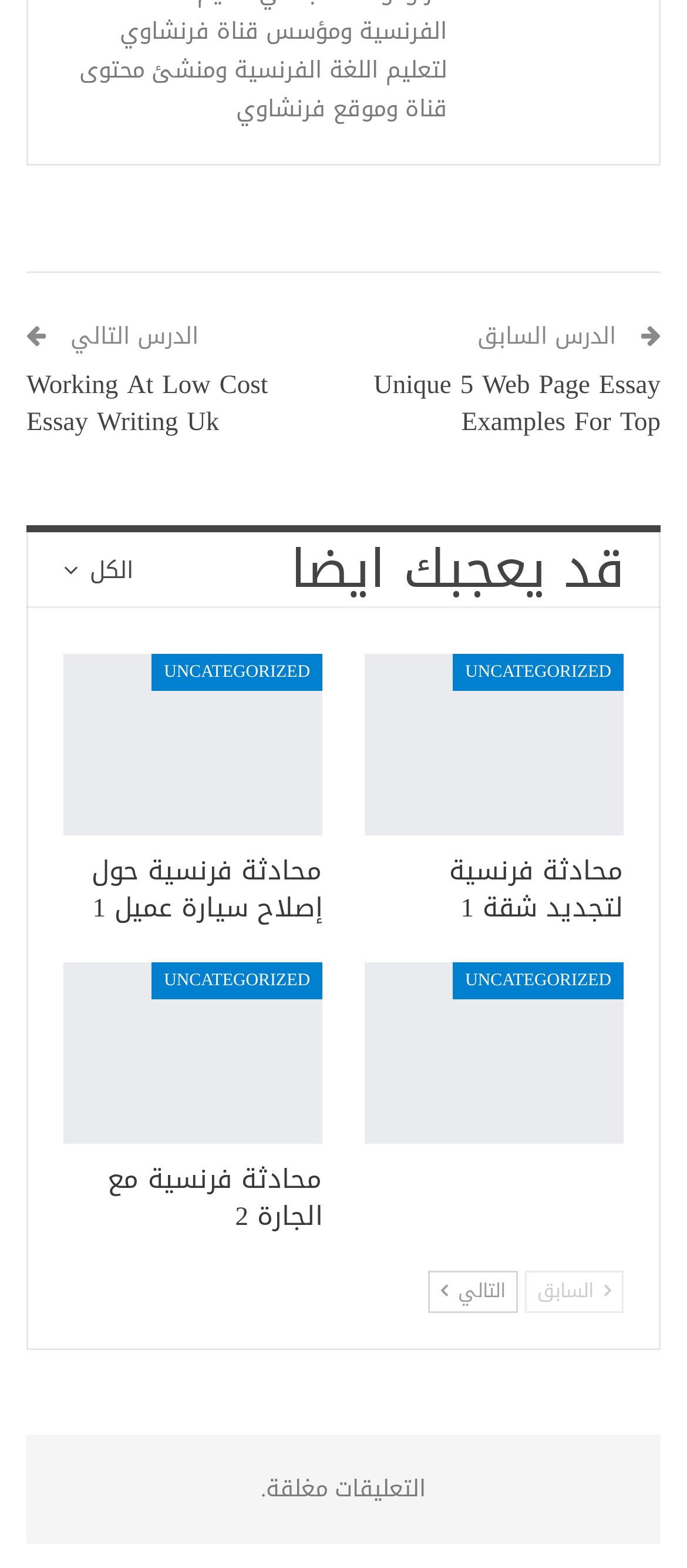Determine the bounding box coordinates of the element's region needed to click to follow the instruction: "Click on the link 'Working At Low Cost Essay Writing Uk'". Provide these coordinates as four float numbers between 0 and 1, formatted as [left, top, right, bottom].

[0.038, 0.23, 0.39, 0.285]